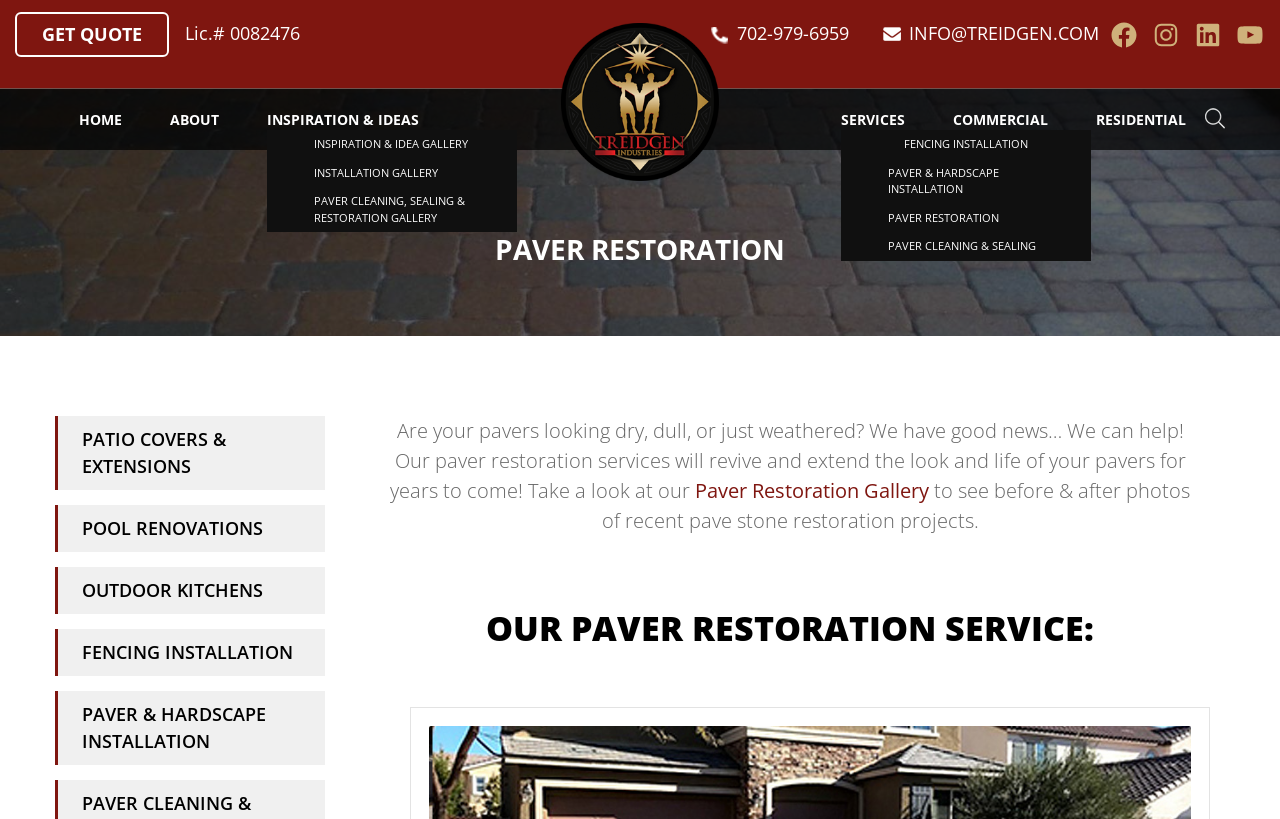Pinpoint the bounding box coordinates of the clickable area necessary to execute the following instruction: "View paver restoration gallery". The coordinates should be given as four float numbers between 0 and 1, namely [left, top, right, bottom].

[0.543, 0.582, 0.726, 0.615]